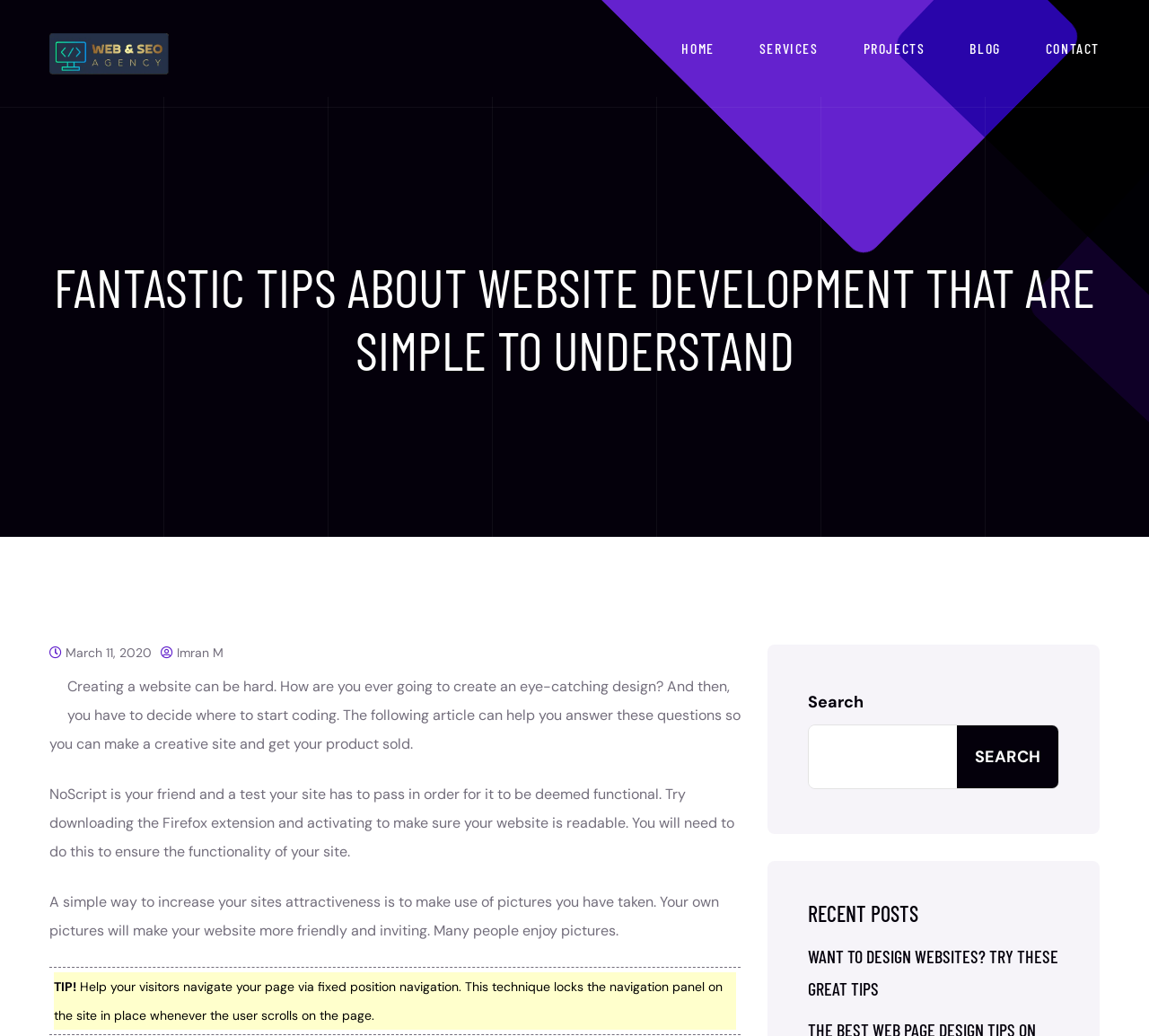Determine the bounding box coordinates for the UI element with the following description: "alt="Web And SEO Agency"". The coordinates should be four float numbers between 0 and 1, represented as [left, top, right, bottom].

[0.043, 0.04, 0.147, 0.061]